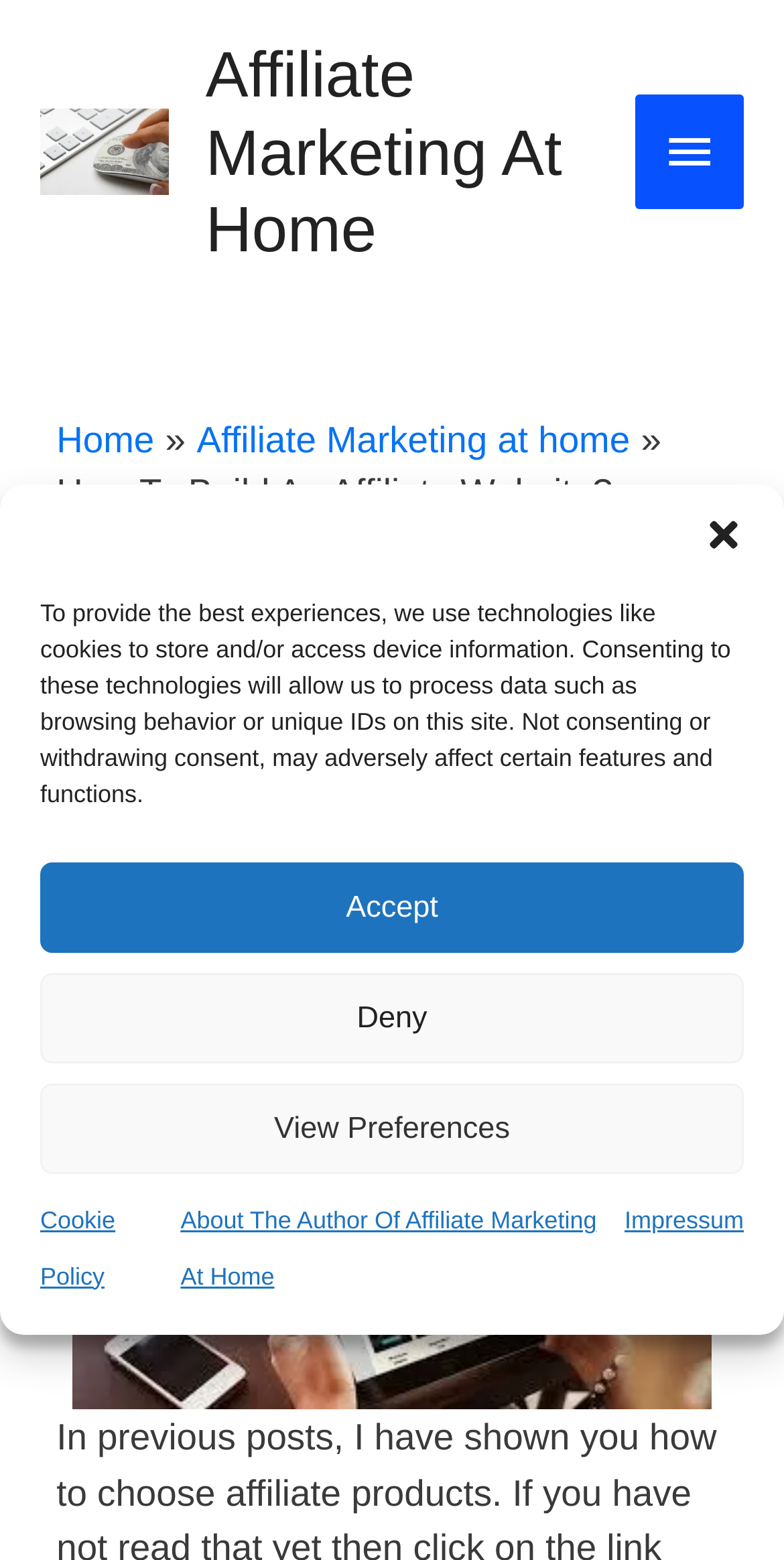Refer to the image and offer a detailed explanation in response to the question: What type of website is being discussed?

The type of website being discussed is a WordPress website, as mentioned in the introductory text 'This post looks at the steps to build a profitable WordPress website'.